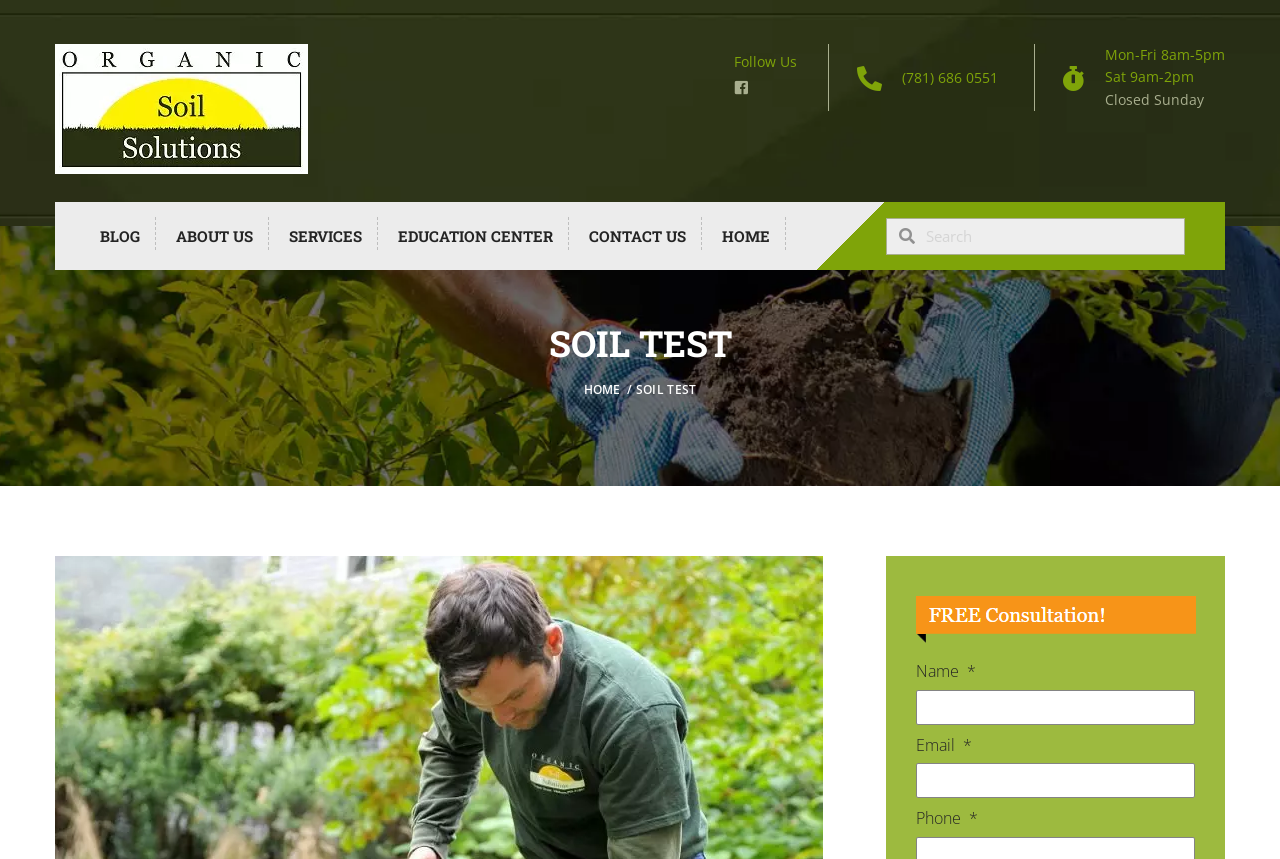Locate the bounding box of the UI element described in the following text: "Contact Us".

[0.448, 0.253, 0.548, 0.291]